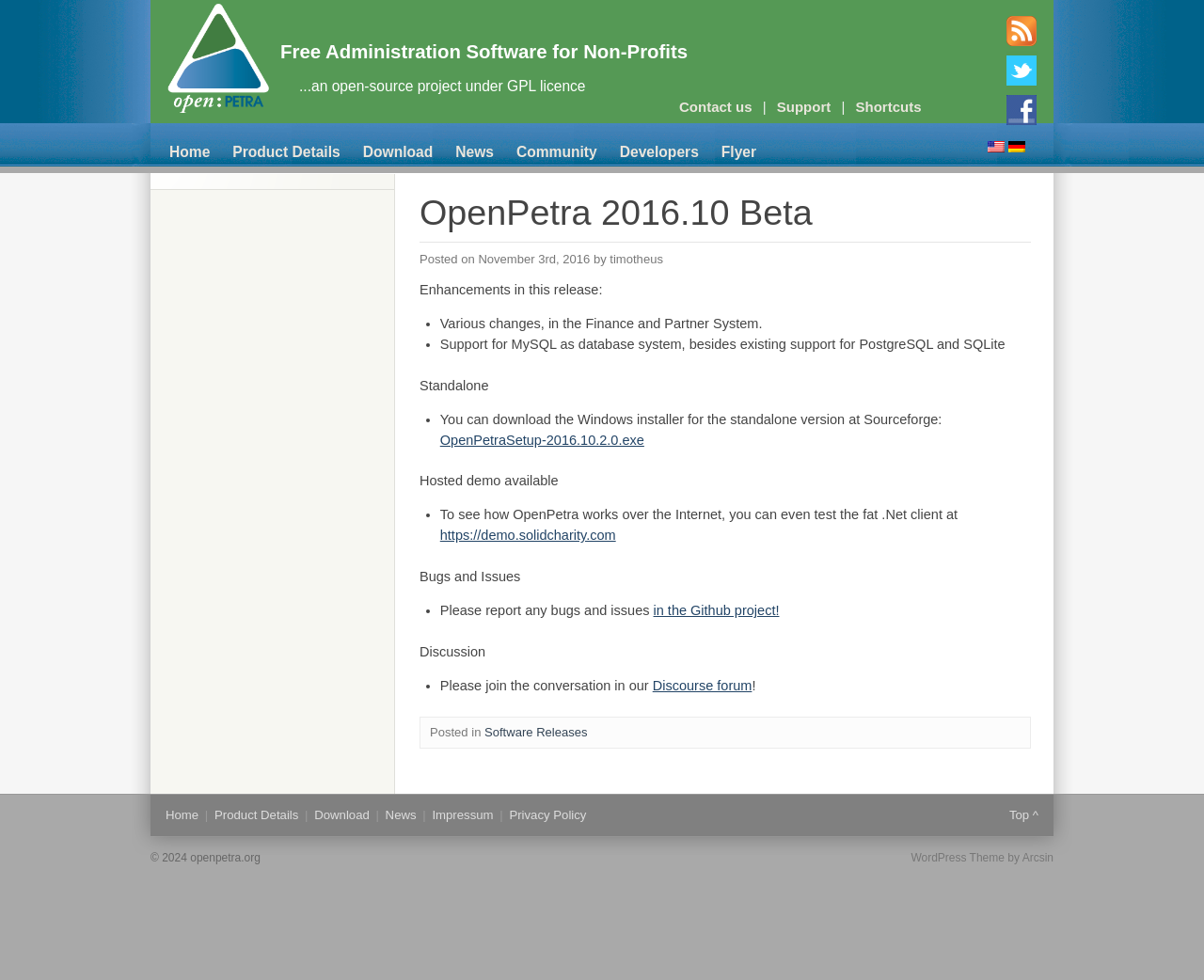Point out the bounding box coordinates of the section to click in order to follow this instruction: "Contact us".

[0.564, 0.101, 0.625, 0.117]